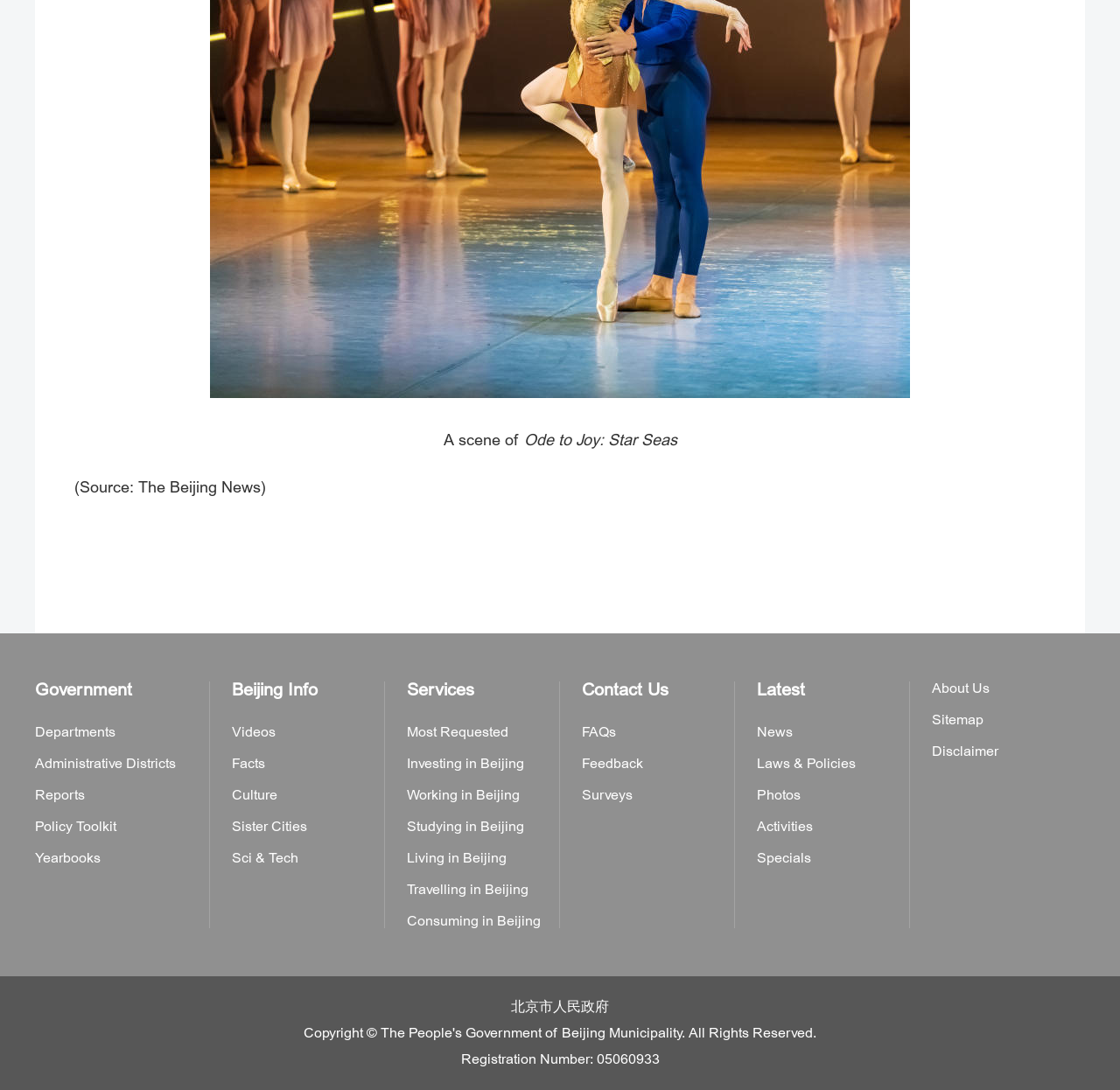Locate the UI element described by Yearbooks in the provided webpage screenshot. Return the bounding box coordinates in the format (top-left x, top-left y, bottom-right x, bottom-right y), ensuring all values are between 0 and 1.

[0.031, 0.779, 0.09, 0.795]